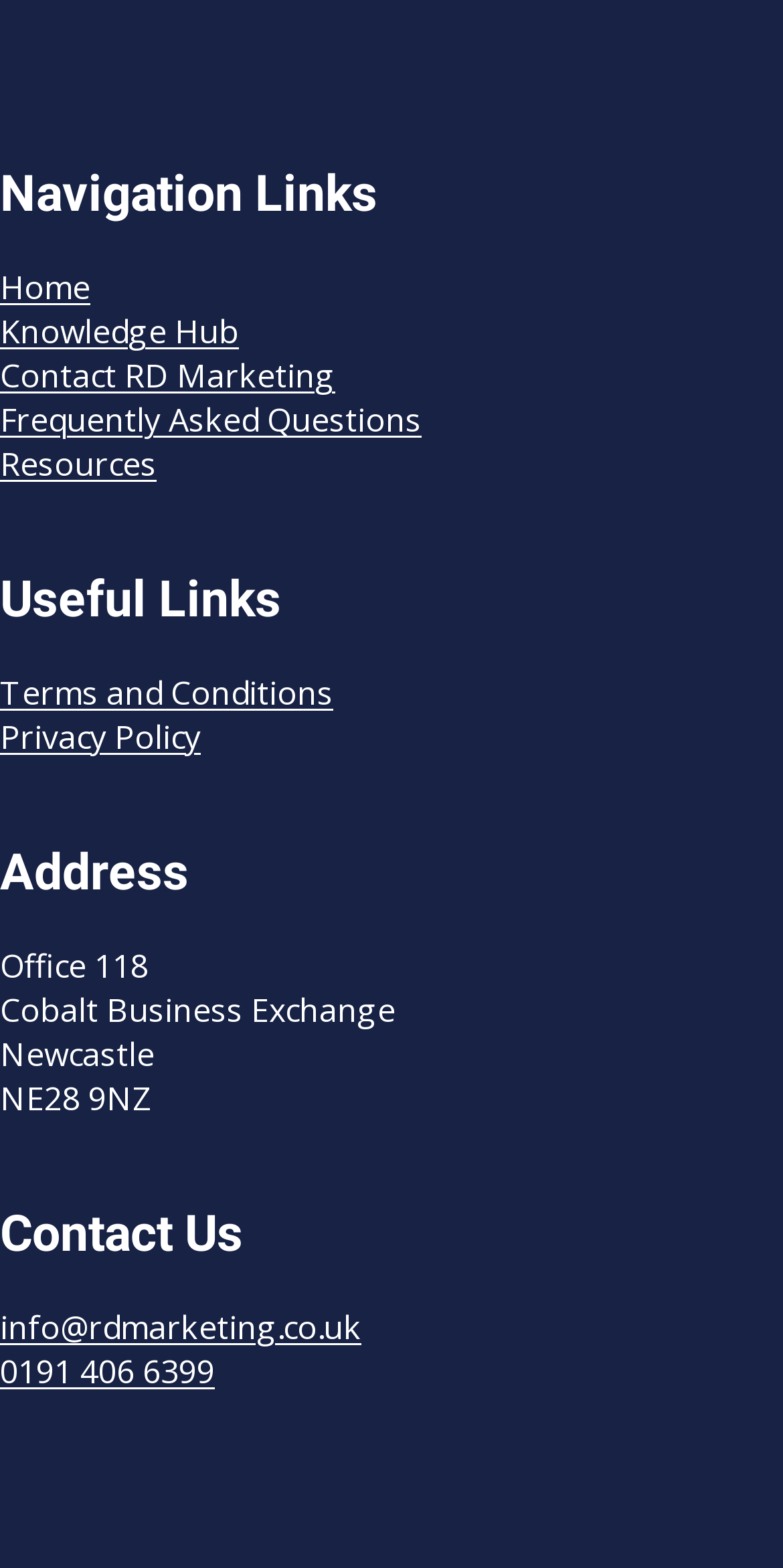Can you give a comprehensive explanation to the question given the content of the image?
What is the postcode of the office address?

I looked for the address section and found the postcode 'NE28 9NZ' under the 'Address' heading, which is part of the office address.